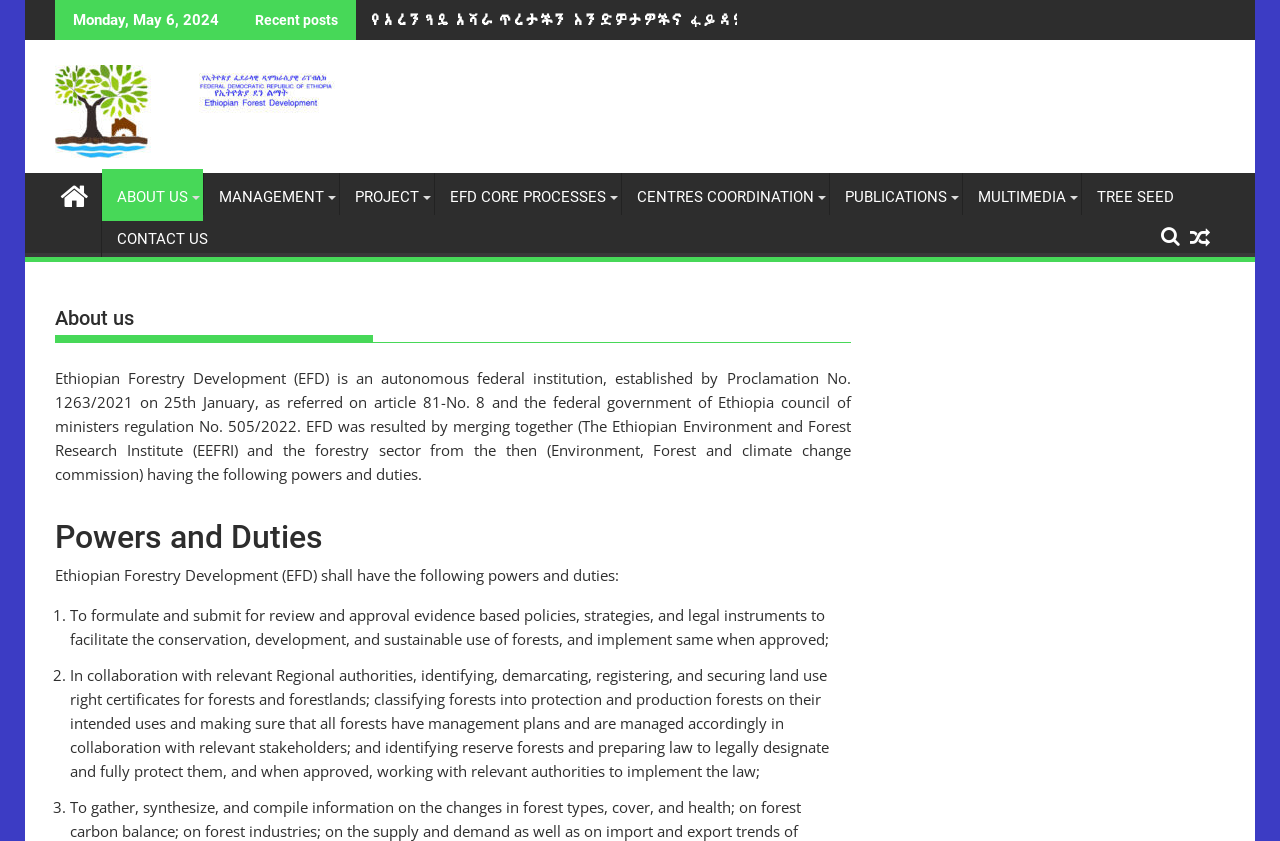Please locate the bounding box coordinates of the region I need to click to follow this instruction: "Click on 'ABOUT US'".

[0.08, 0.206, 0.159, 0.263]